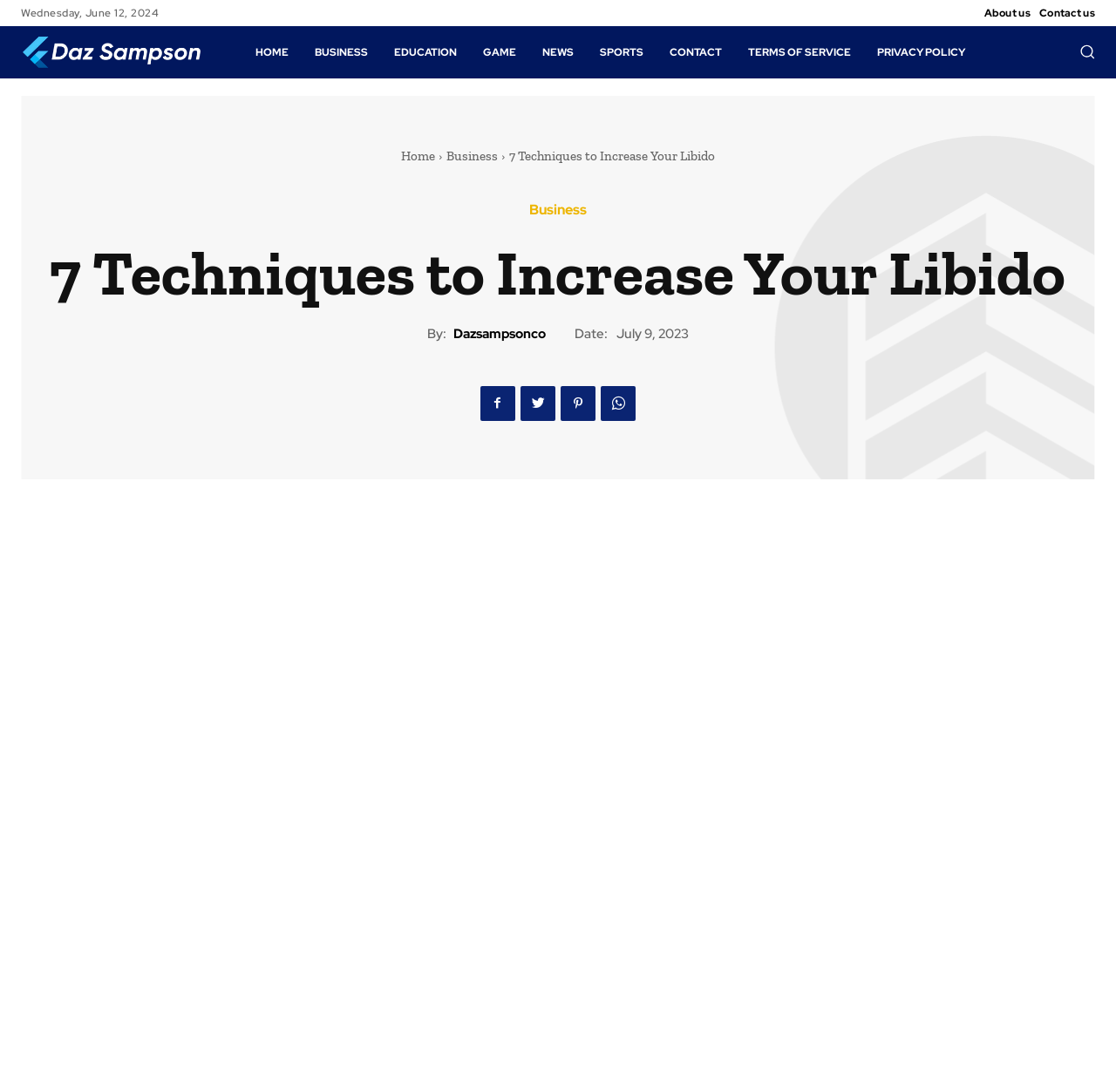Can you give a detailed response to the following question using the information from the image? What is the author of the article?

I found the author of the article by looking at the 'By:' label and the corresponding link 'Dazsampsonco' next to it.